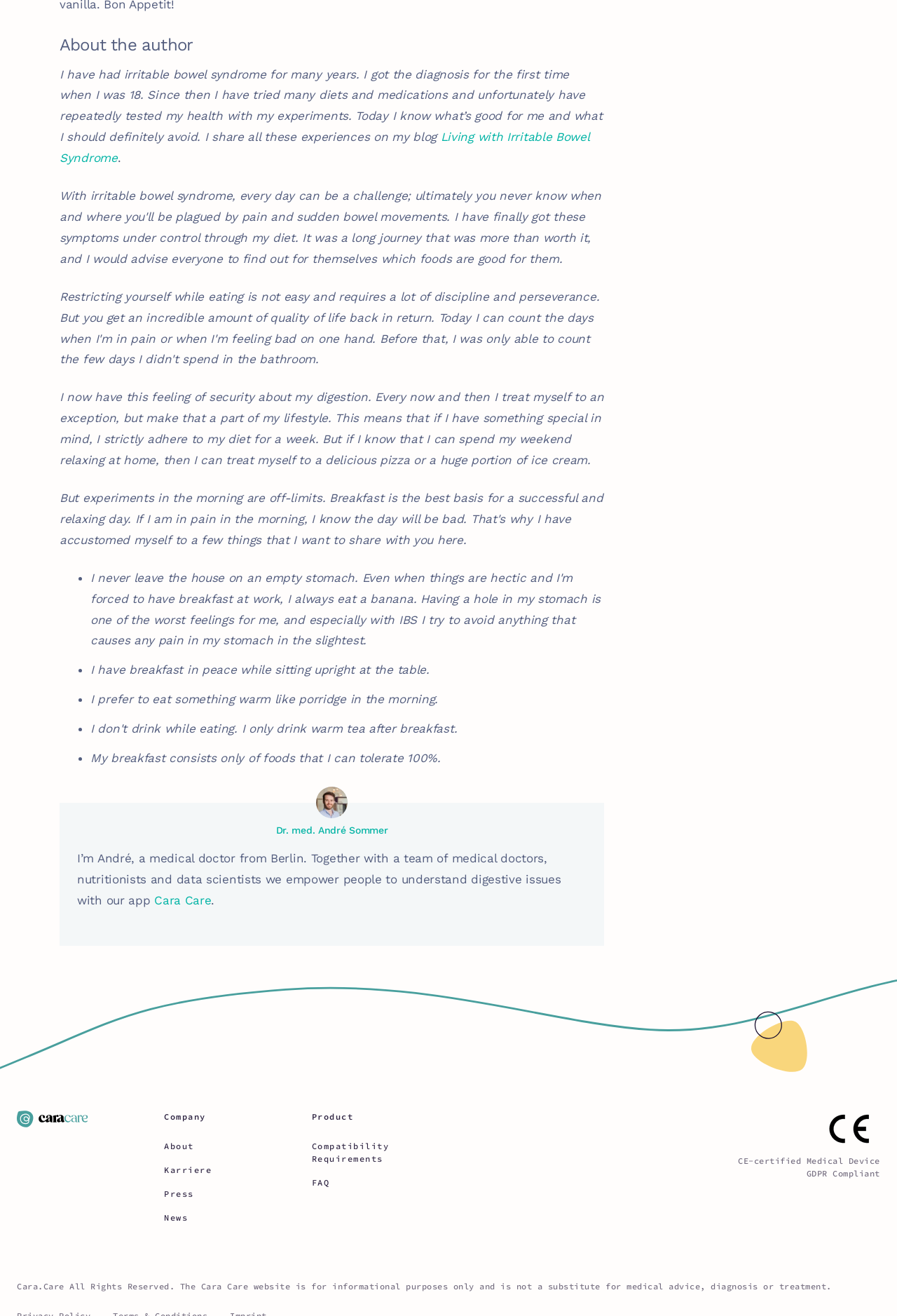Provide a single word or phrase to answer the given question: 
What is the preferred breakfast food mentioned in the blog?

Porridge